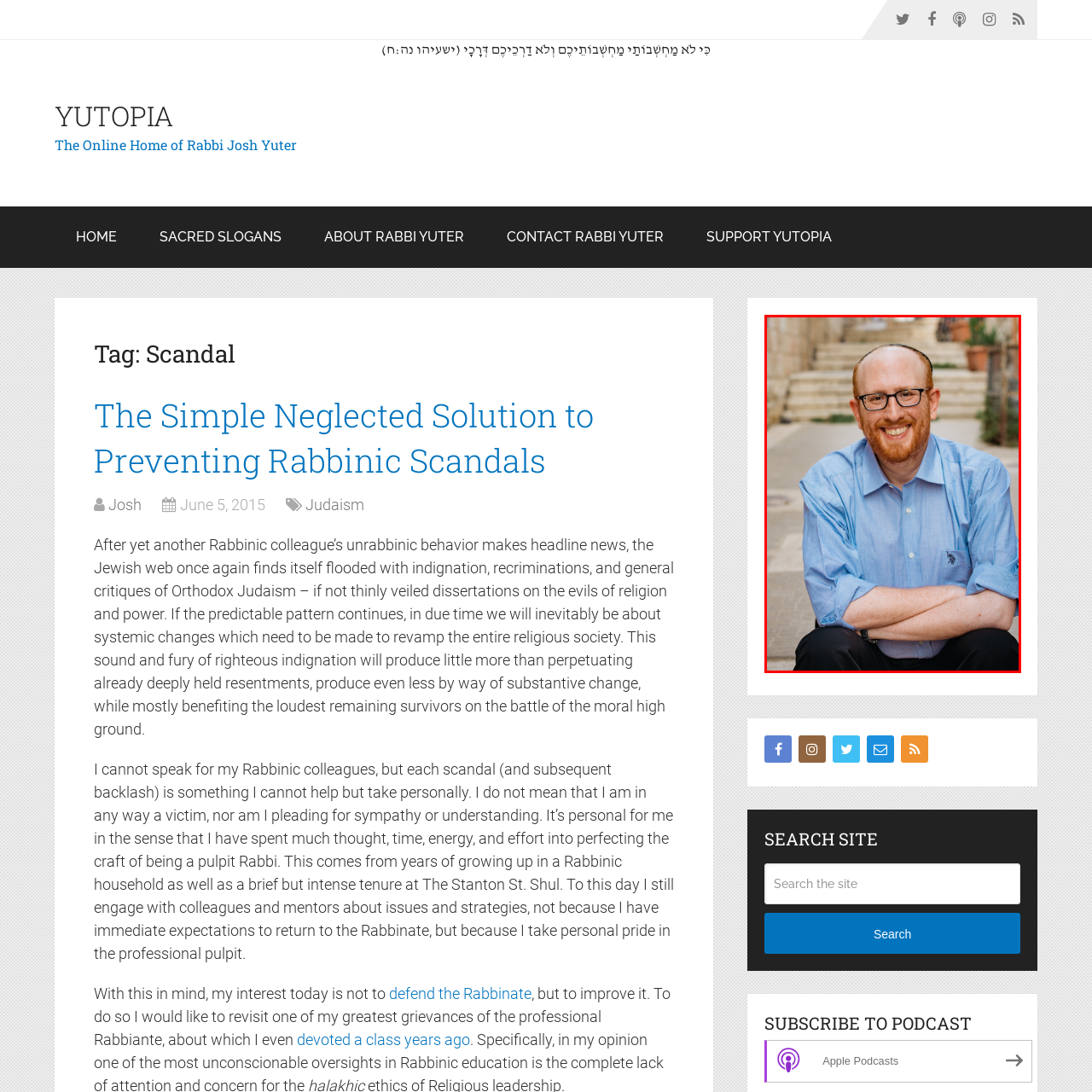Observe the image within the red outline and respond to the ensuing question with a detailed explanation based on the visual aspects of the image: 
How are Rabbi Yuter's arms positioned?

Rabbi Yuter's arms are comfortably crossed, which adds to his approachable demeanor and warm smile in the portrait.